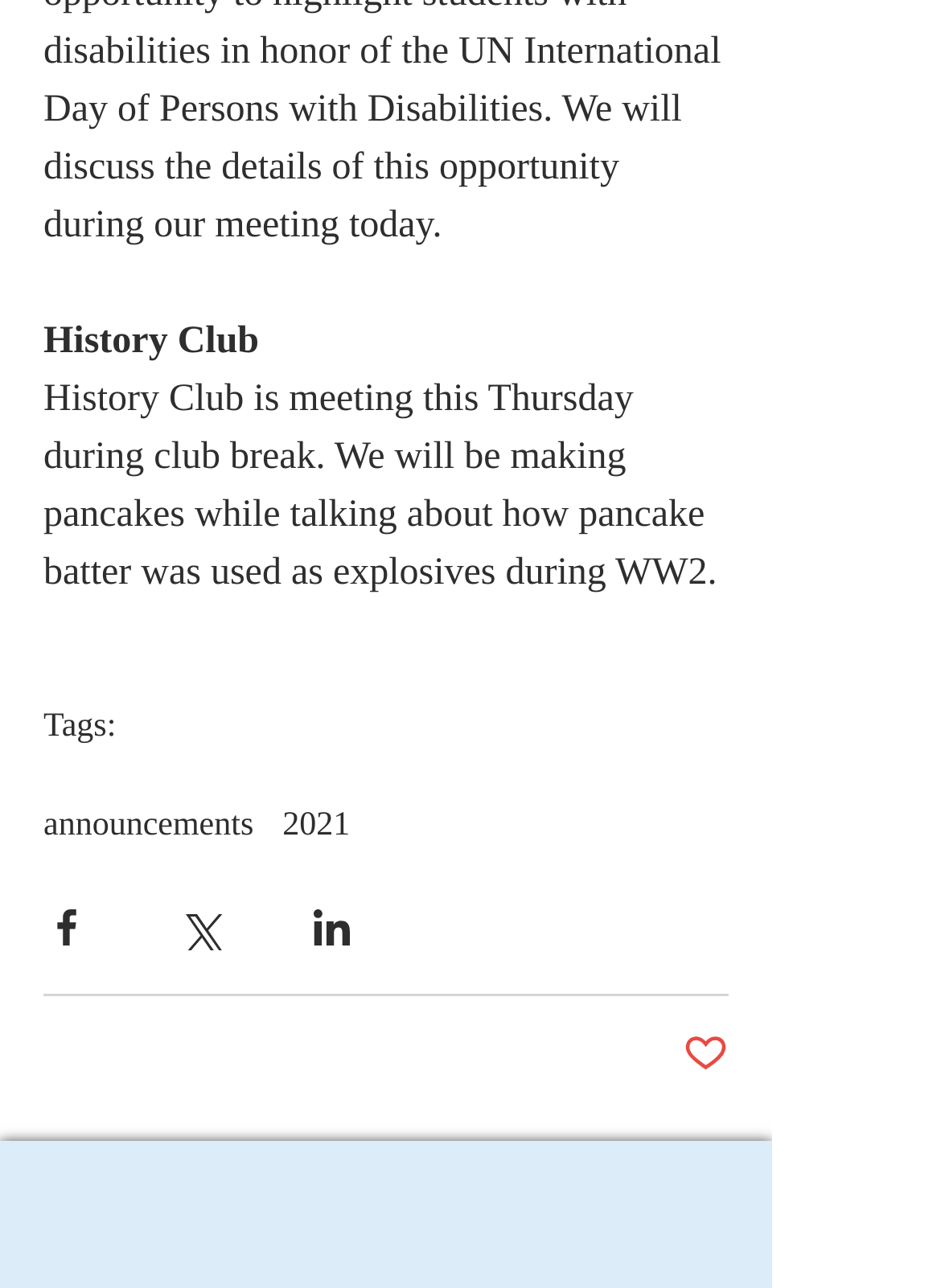What is the topic of discussion in the club meeting?
Please respond to the question with a detailed and informative answer.

The topic of discussion can be found in the StaticText element that describes the club meeting, which mentions making pancakes while talking about how pancake batter was used as explosives during WW2.